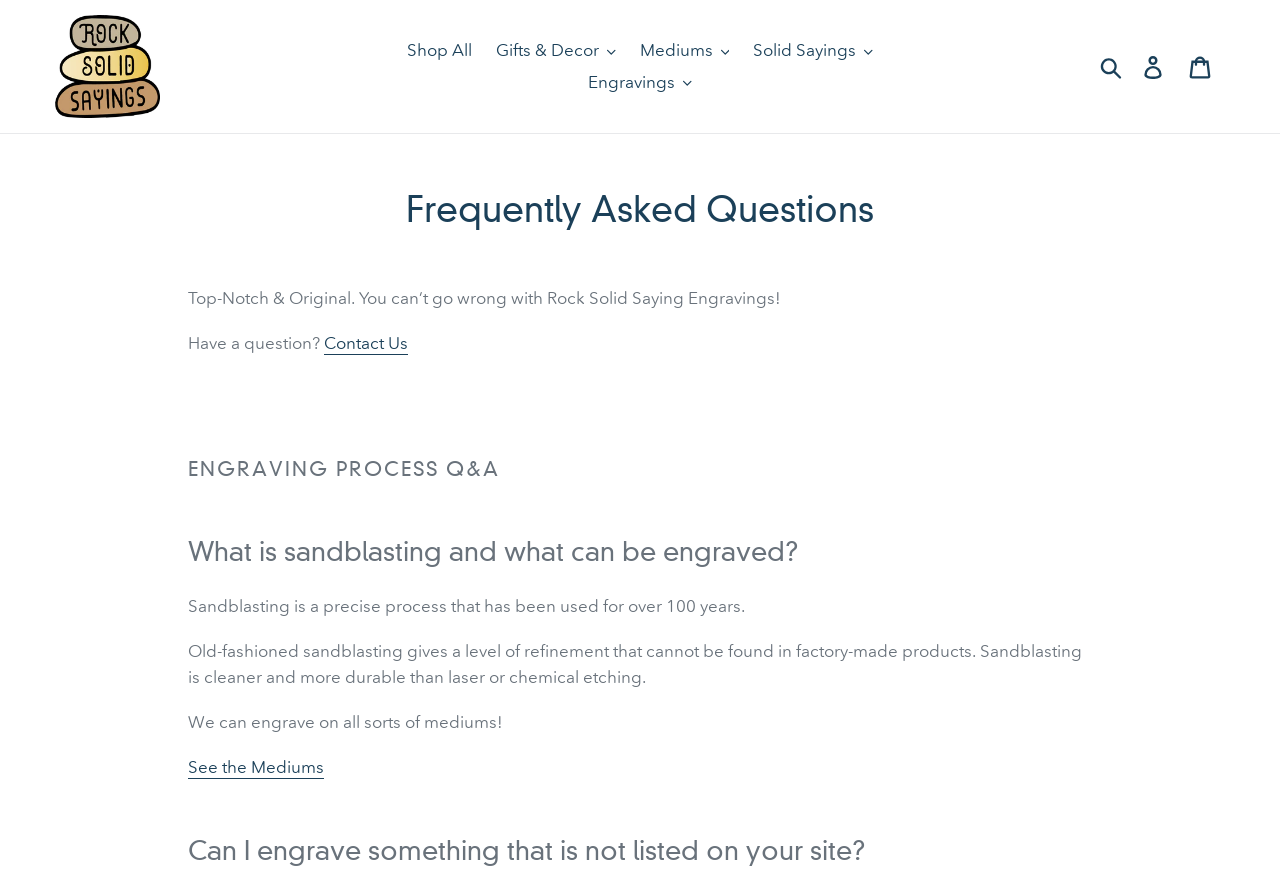Please provide a detailed answer to the question below based on the screenshot: 
What can be engraved according to the webpage?

The webpage states that 'We can engrave on all sorts of mediums!' and provides a link to 'See the Mediums' for more information.